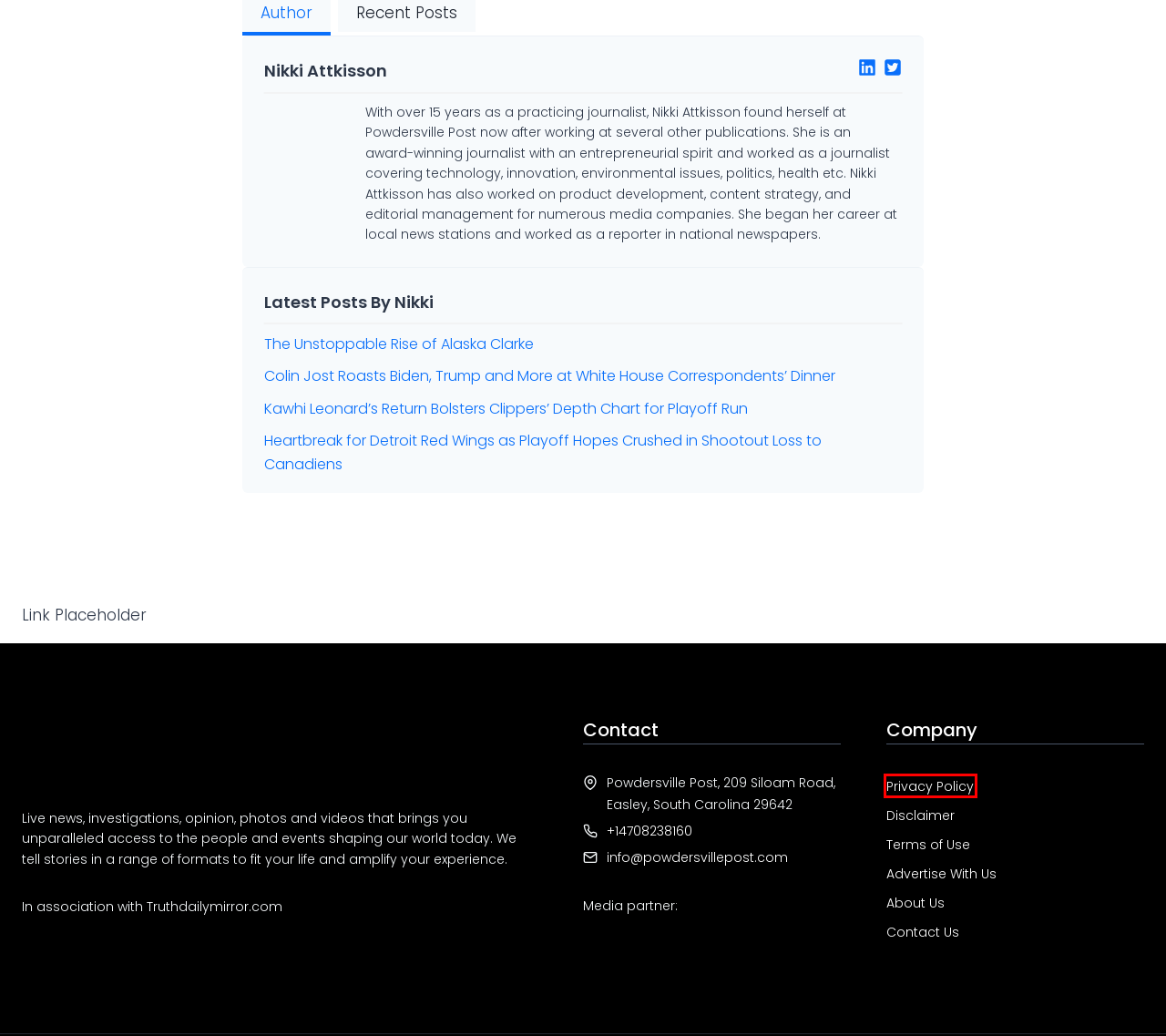Given a screenshot of a webpage with a red bounding box around an element, choose the most appropriate webpage description for the new page displayed after clicking the element within the bounding box. Here are the candidates:
A. Nikki Attkisson, Author at Powdersville Post
B. Colin Jost Roasts Biden, Trump and More at White House Correspondents' Dinner
C. Disclaimer
D. About Us - Powdersville Post
E. Contact Us
F. Terms of Use
G. The Unstoppable Rise of Alaska Clarke
H. Privacy Policy

H